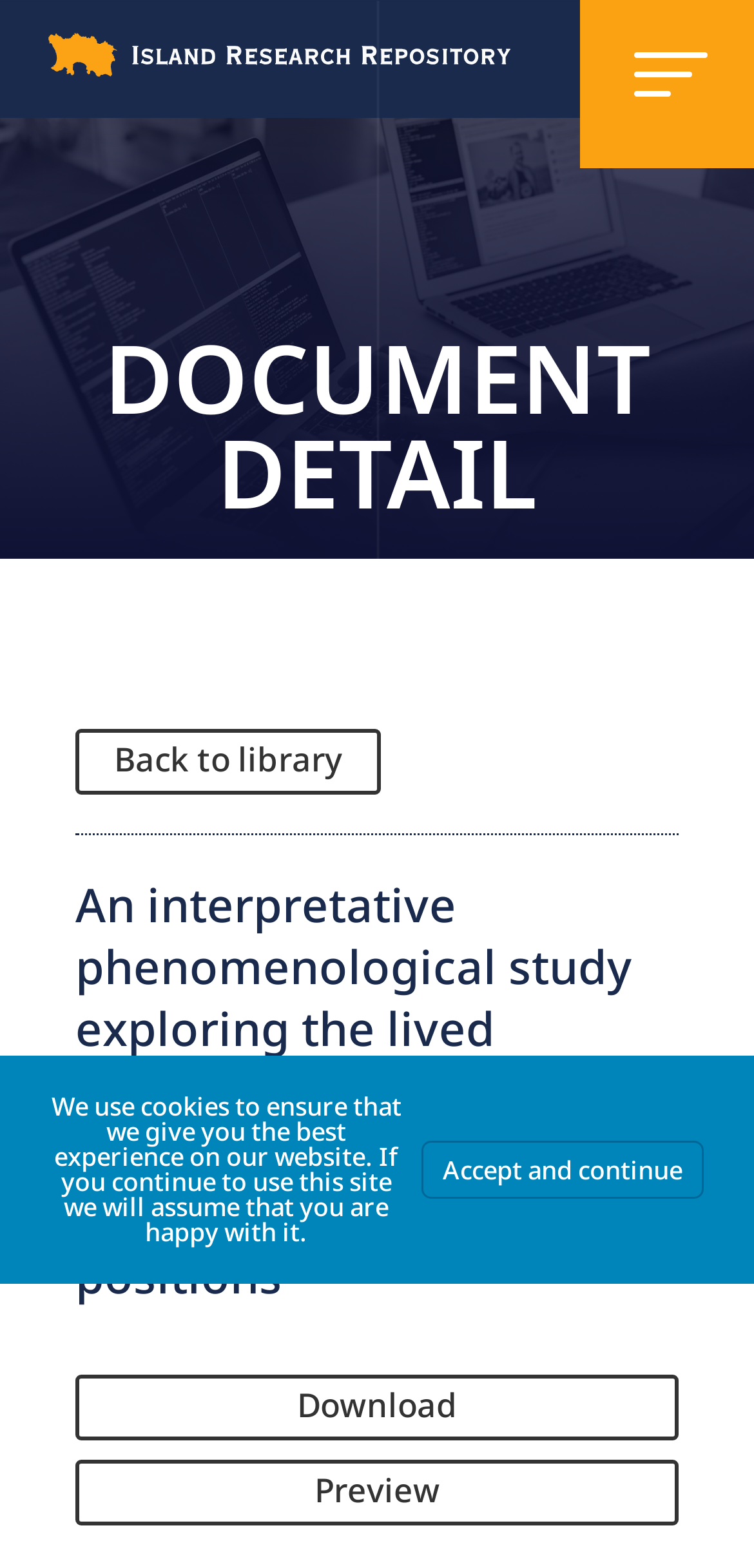Respond concisely with one word or phrase to the following query:
What are the available actions for the document?

Download, Preview, Back to library